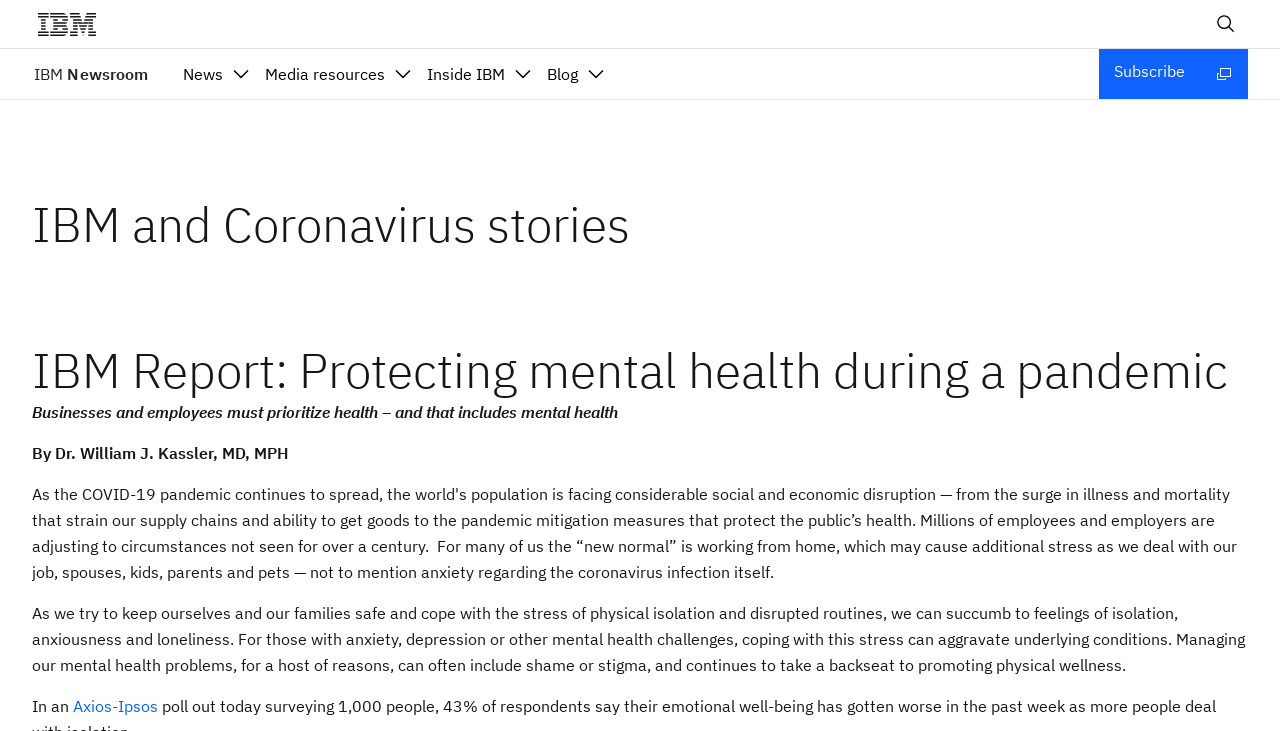What is the source of the data mentioned in the first article?
Using the information from the image, give a concise answer in one word or a short phrase.

Axios-Ipsos